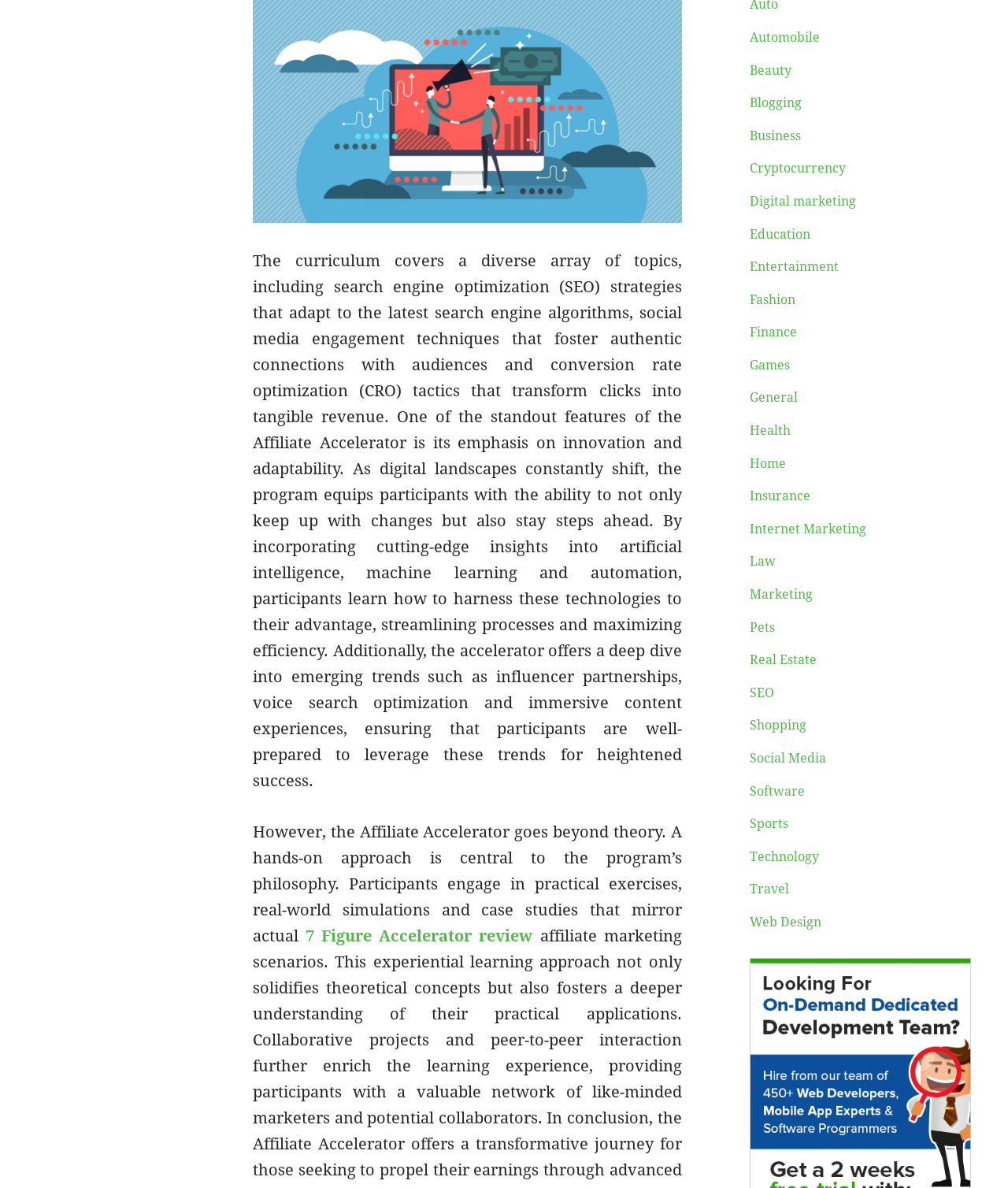Identify the bounding box coordinates of the region that needs to be clicked to carry out this instruction: "Click on 7 Figure Accelerator review". Provide these coordinates as four float numbers ranging from 0 to 1, i.e., [left, top, right, bottom].

[0.303, 0.78, 0.528, 0.796]